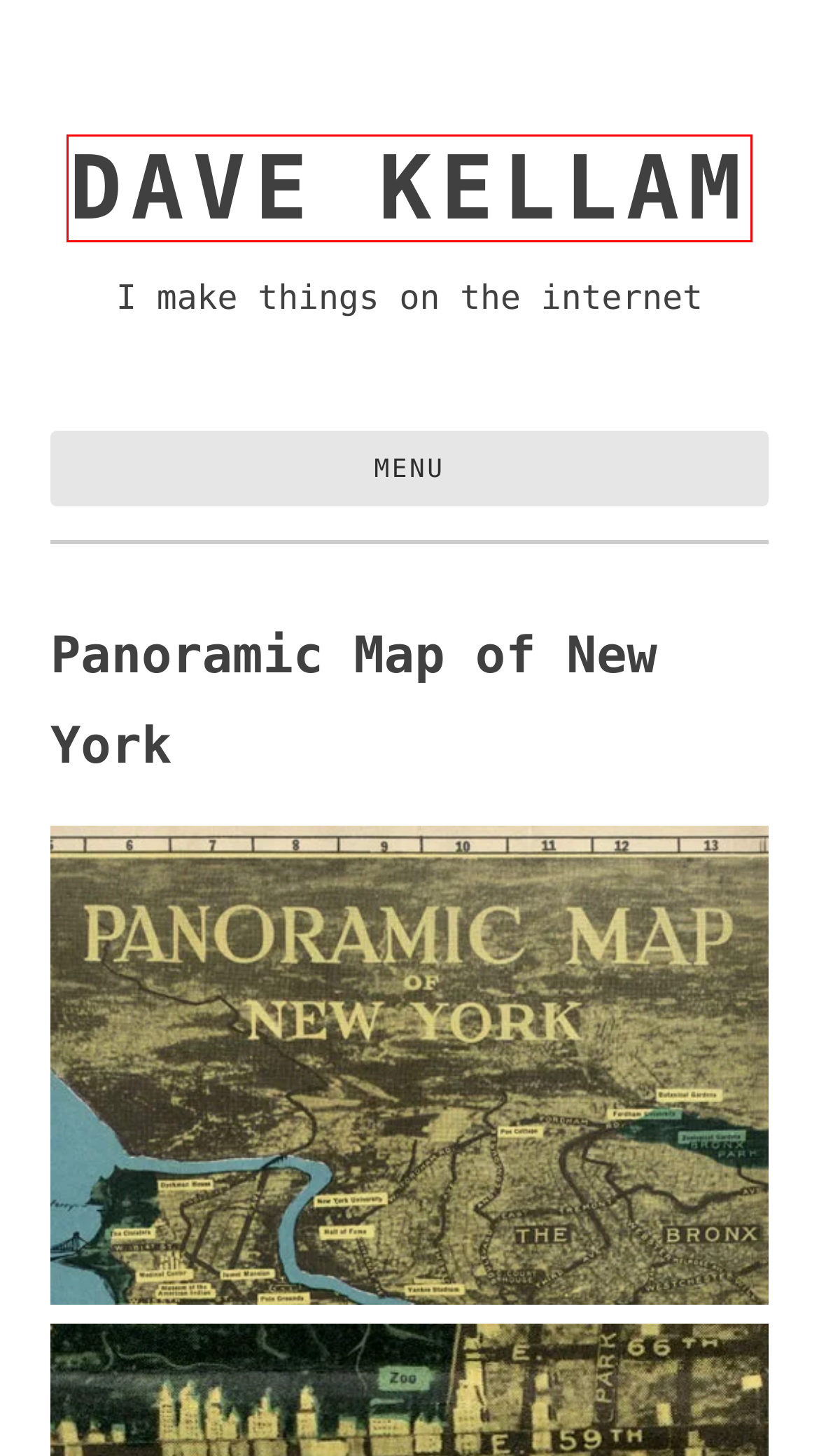Analyze the webpage screenshot with a red bounding box highlighting a UI element. Select the description that best matches the new webpage after clicking the highlighted element. Here are the options:
A. Colophon – Dave Kellam
B. The Streets of New York
C. Micro.blog - @davekellam
D. newyork – Dave Kellam
E. Dave Kellam – I make things on the internet
F. Contact – Dave Kellam
G. maps – Dave Kellam
H. Dave Kellam

E